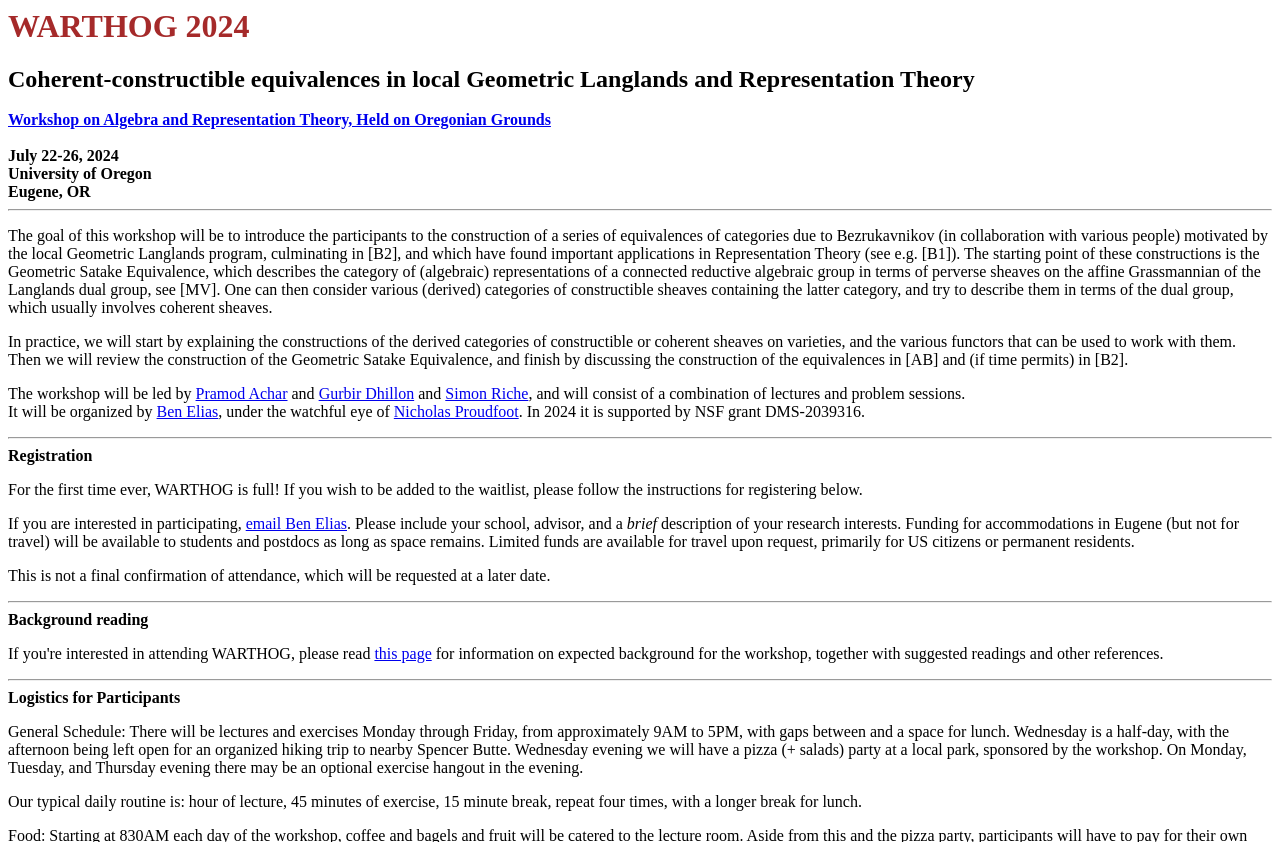Please determine the bounding box coordinates of the element to click on in order to accomplish the following task: "Register for the workshop". Ensure the coordinates are four float numbers ranging from 0 to 1, i.e., [left, top, right, bottom].

[0.006, 0.531, 0.072, 0.552]